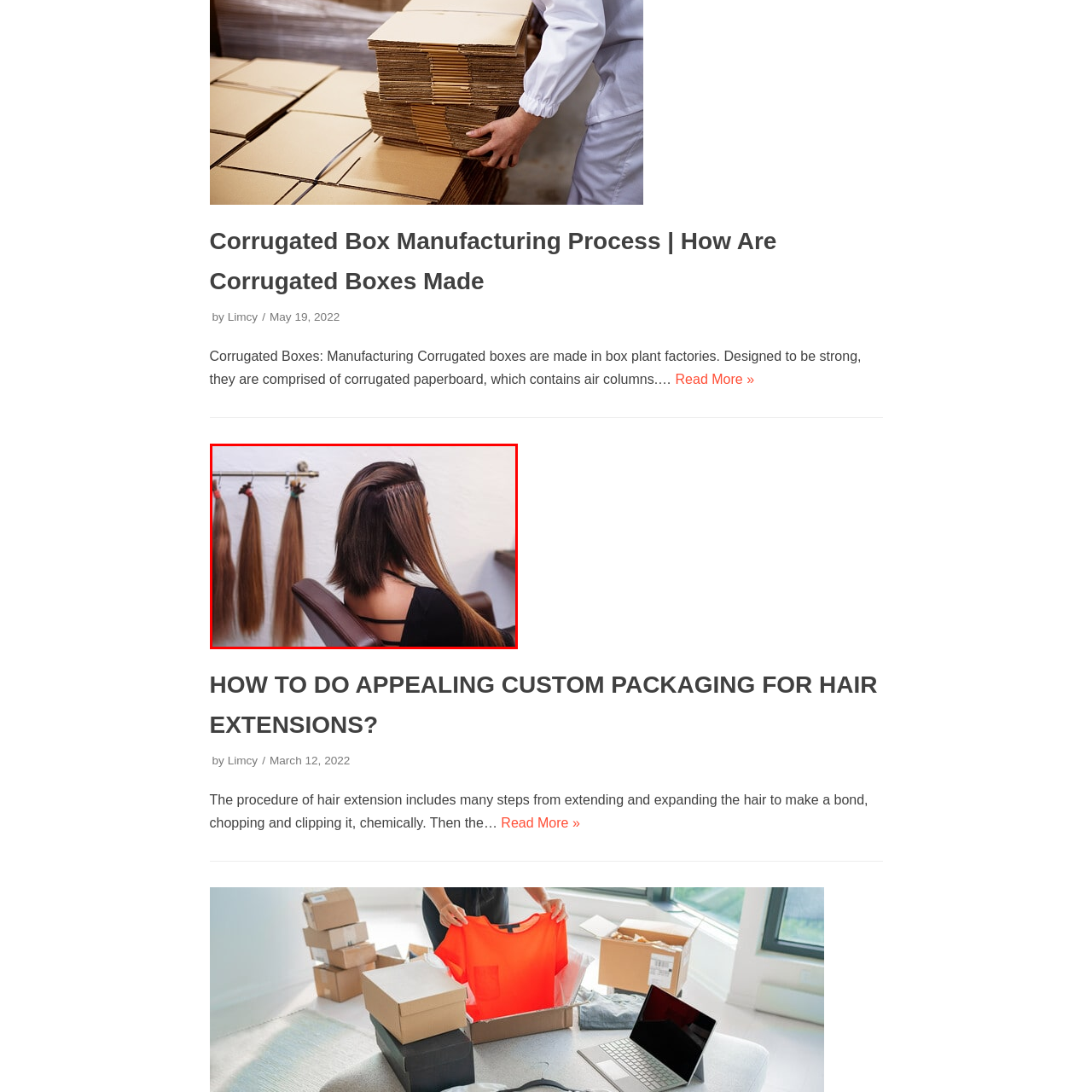Give an in-depth description of the image highlighted with the red boundary.

The image showcases a woman seated in a salon, undergoing a hair extension process. Her back is visible, revealing her long, straight hair, which transitions into a shorter style at the back of her head. The setting features a neatly arranged display of hair extensions hanging beside her, emphasizing the variety available for customization. This scene reflects the meticulous art of hair extension application, showcasing both the client's transformation and the professional environment dedicated to enhancing beauty through custom hair solutions.